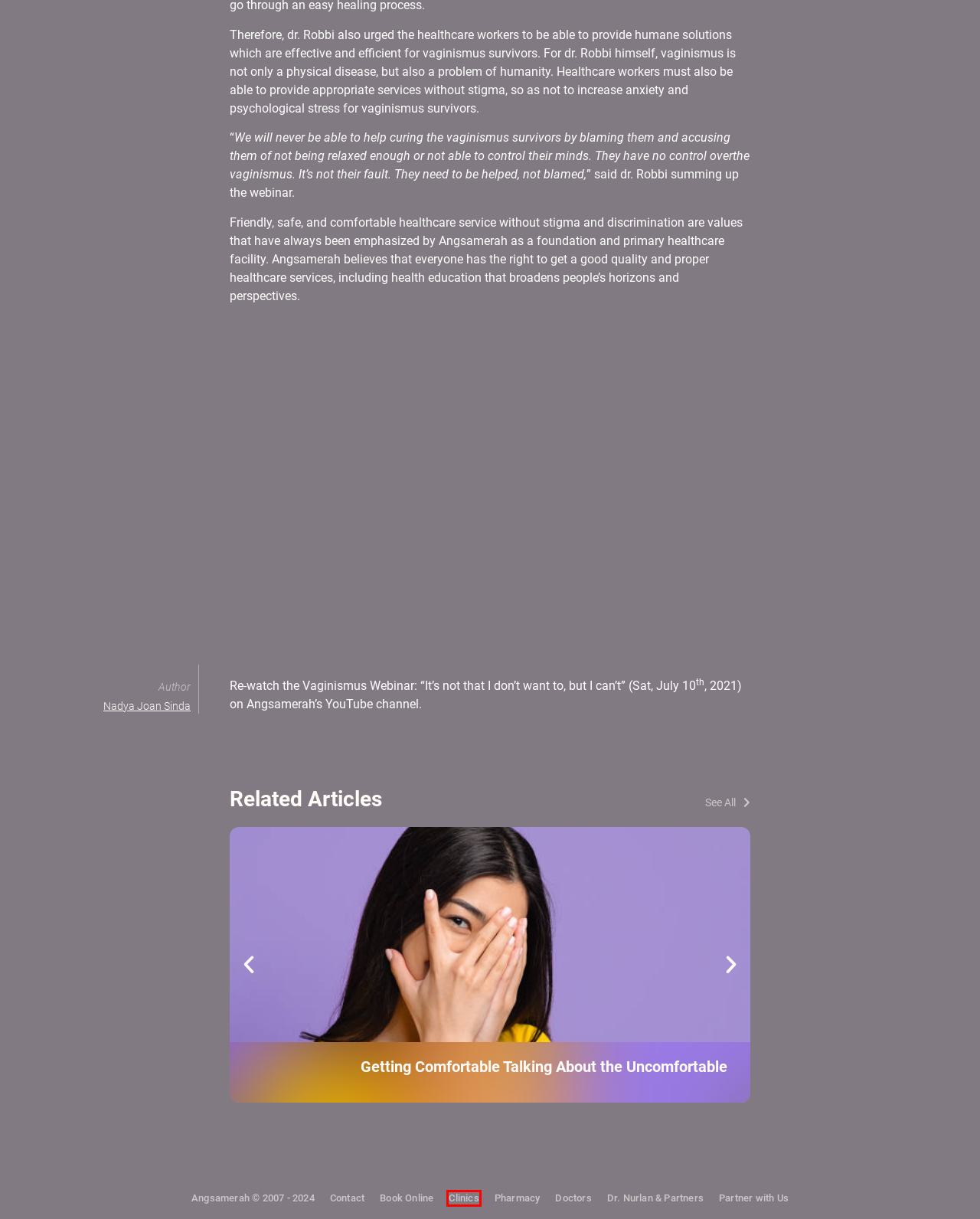Given a webpage screenshot with a UI element marked by a red bounding box, choose the description that best corresponds to the new webpage that will appear after clicking the element. The candidates are:
A. Partnership Form – Angsamerah Blog
B. Articles – Angsamerah Blog
C. Angsamerah Blog – Klinik Kesehatan Pria dan Wanita
D. Dr. Nurlan & Partners – Angsamerah Blog
E. Angsamerah – Men's and Women's Health Clinic
F. Booking Form Location – Angsamerah App
G. Apotek – Angsamerah App
H. Team – Angsamerah

E